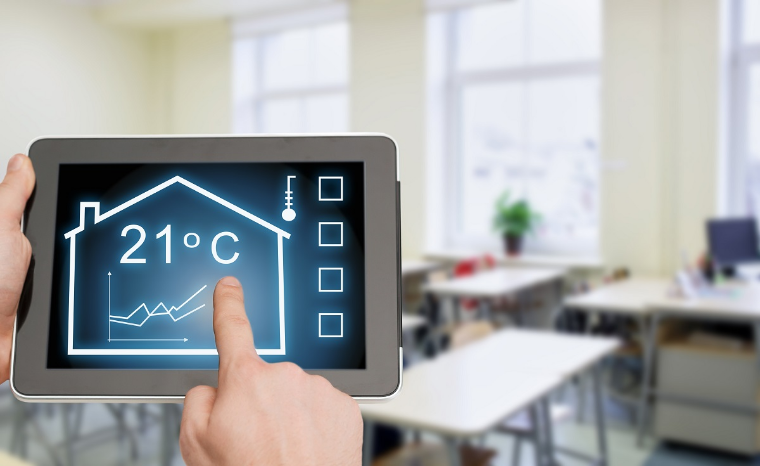Provide a one-word or brief phrase answer to the question:
Where is the person using the smart thermostat?

A classroom-like environment